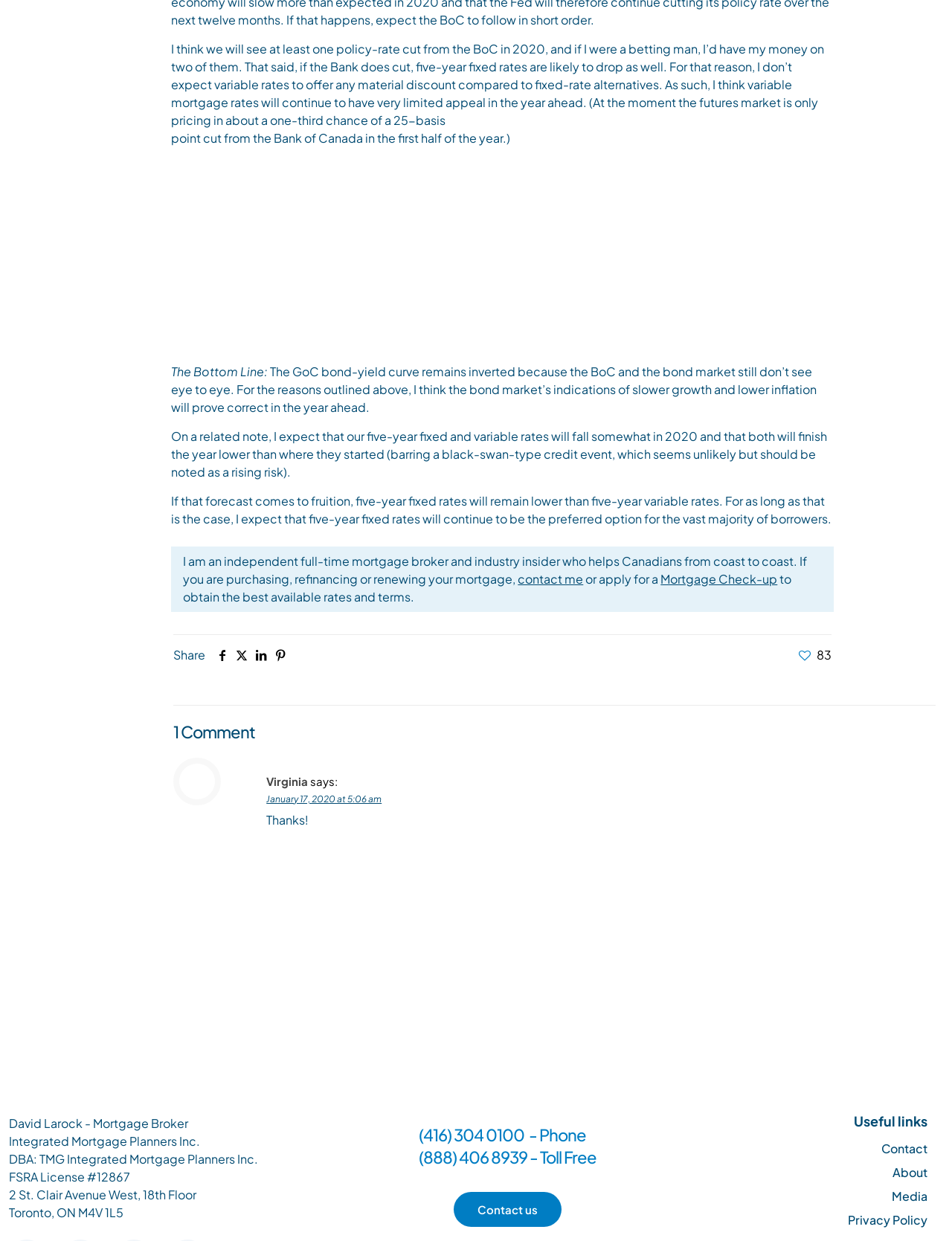Can you provide the bounding box coordinates for the element that should be clicked to implement the instruction: "Call the phone number"?

[0.44, 0.906, 0.627, 0.941]